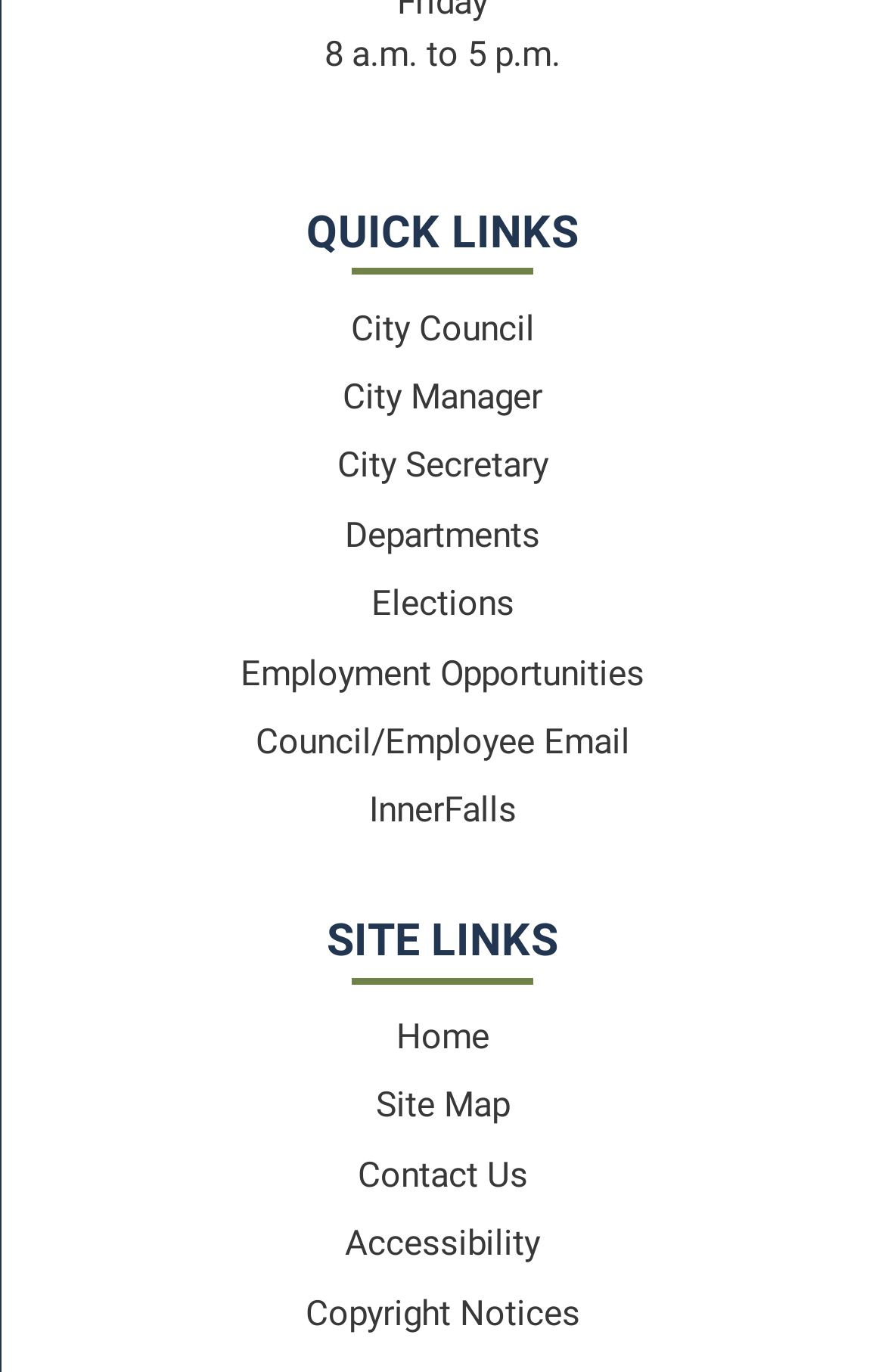How many site links are available?
Answer the question with as much detail as possible.

Under the 'SITE LINKS' section, there are 5 links available, which are 'Home', 'Site Map', 'Contact Us', 'Accessibility', and 'Copyright Notices'.